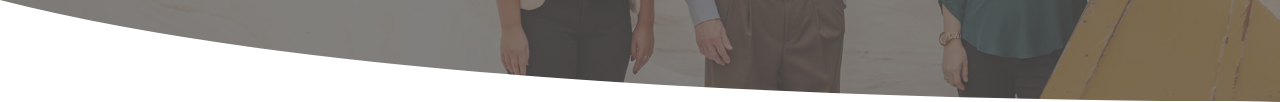Generate an in-depth description of the visual content.

This image features a close-up view of individuals standing together, likely in a professional or celebratory context, given the associated content about Morrison's successful assistance to clients like San Miguel Produce with their grant proposals. The focus is on the lower halves of the individuals, showcasing a variety of clothing styles, including fitted trousers and a stylish top, suggesting a polished appearance. The environment appears to be indoors, with neutral-toned backgrounds that emphasize the subjects. This image underscores the collaborative spirit and success of Morrison in helping clients navigate competitive funding opportunities, as highlighted in the accompanying text.